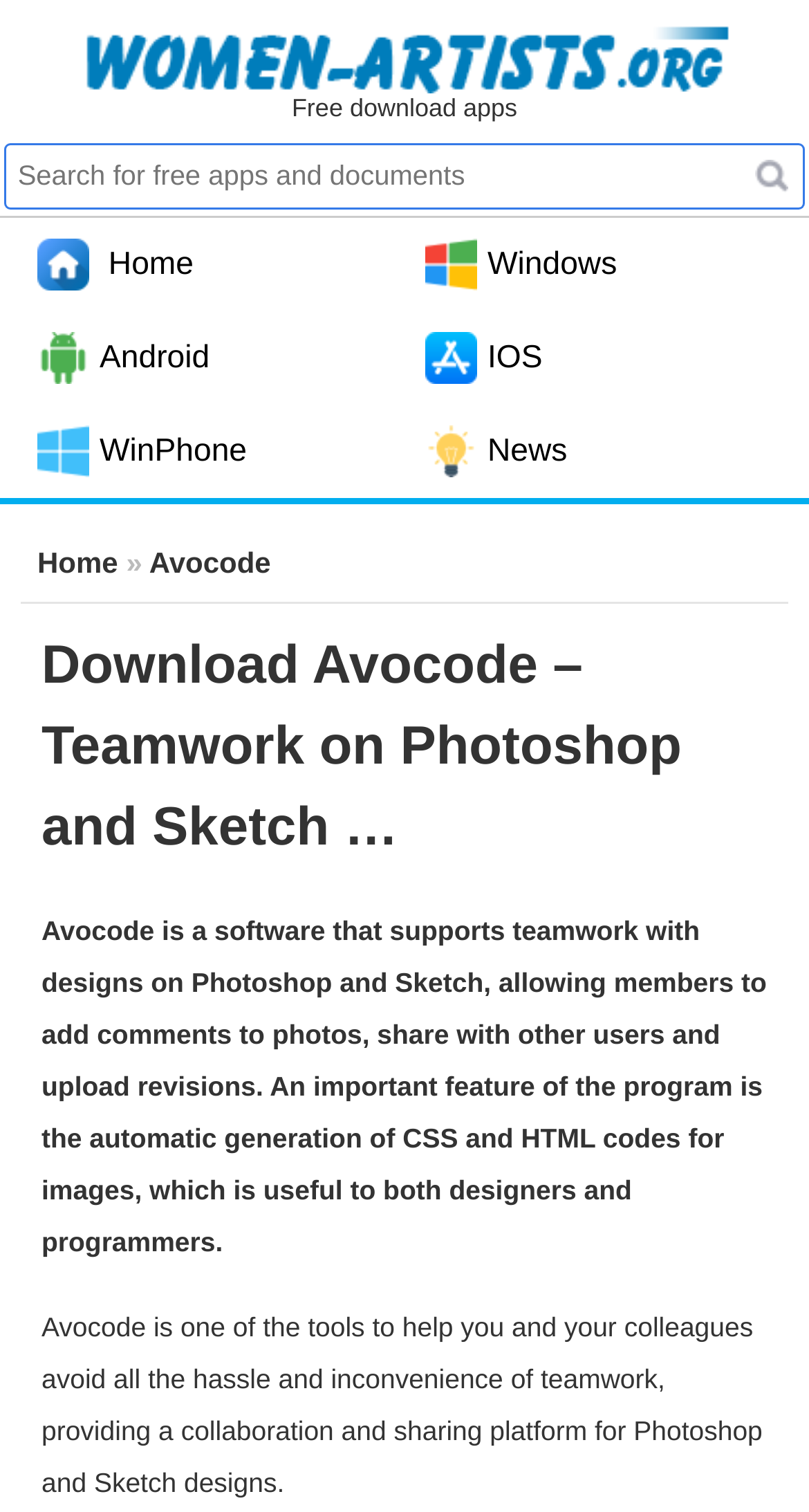Please identify the bounding box coordinates of the clickable area that will allow you to execute the instruction: "Learn more about Avocode".

[0.184, 0.361, 0.335, 0.383]